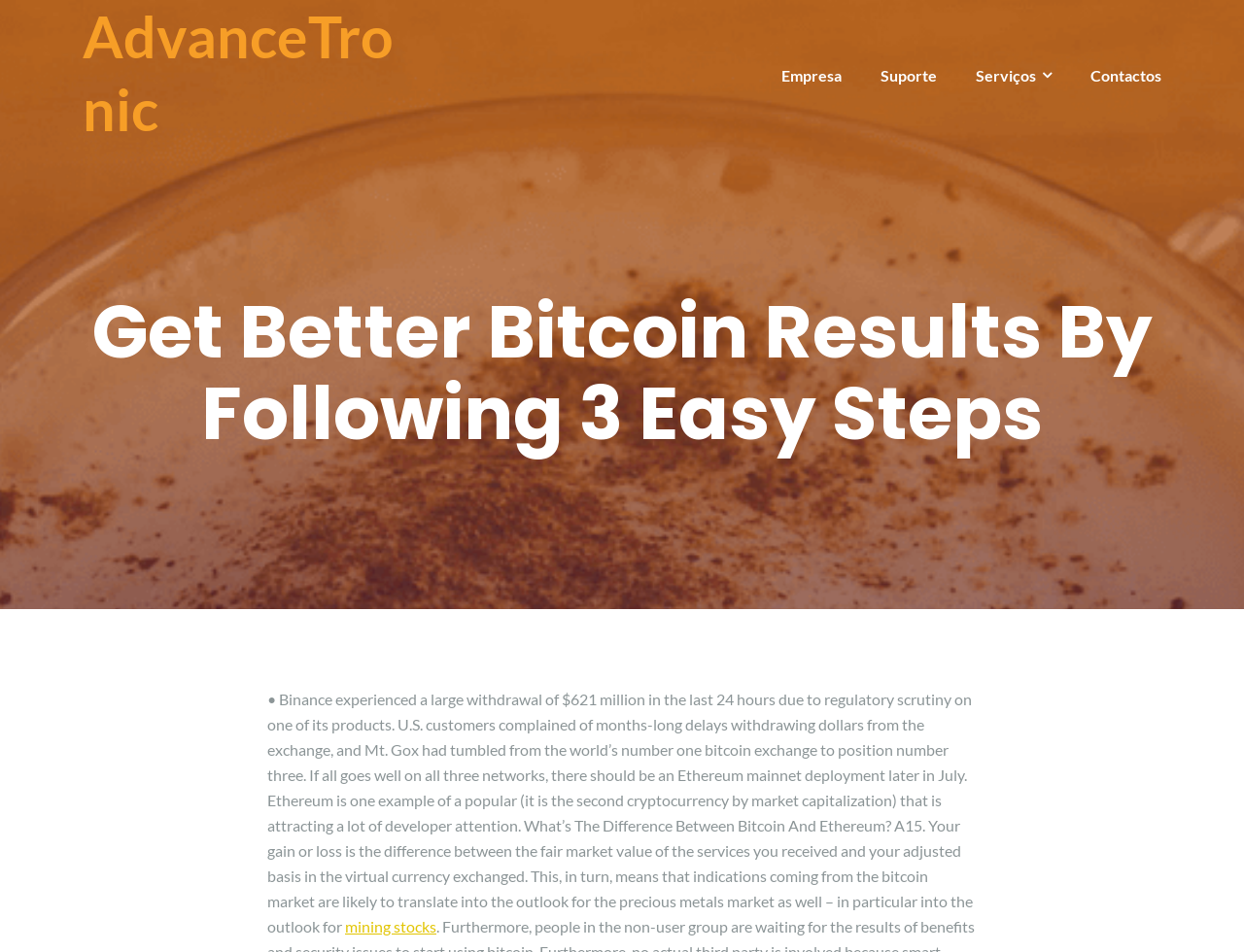Please answer the following question using a single word or phrase: How many columns are there in the navigation menu?

1